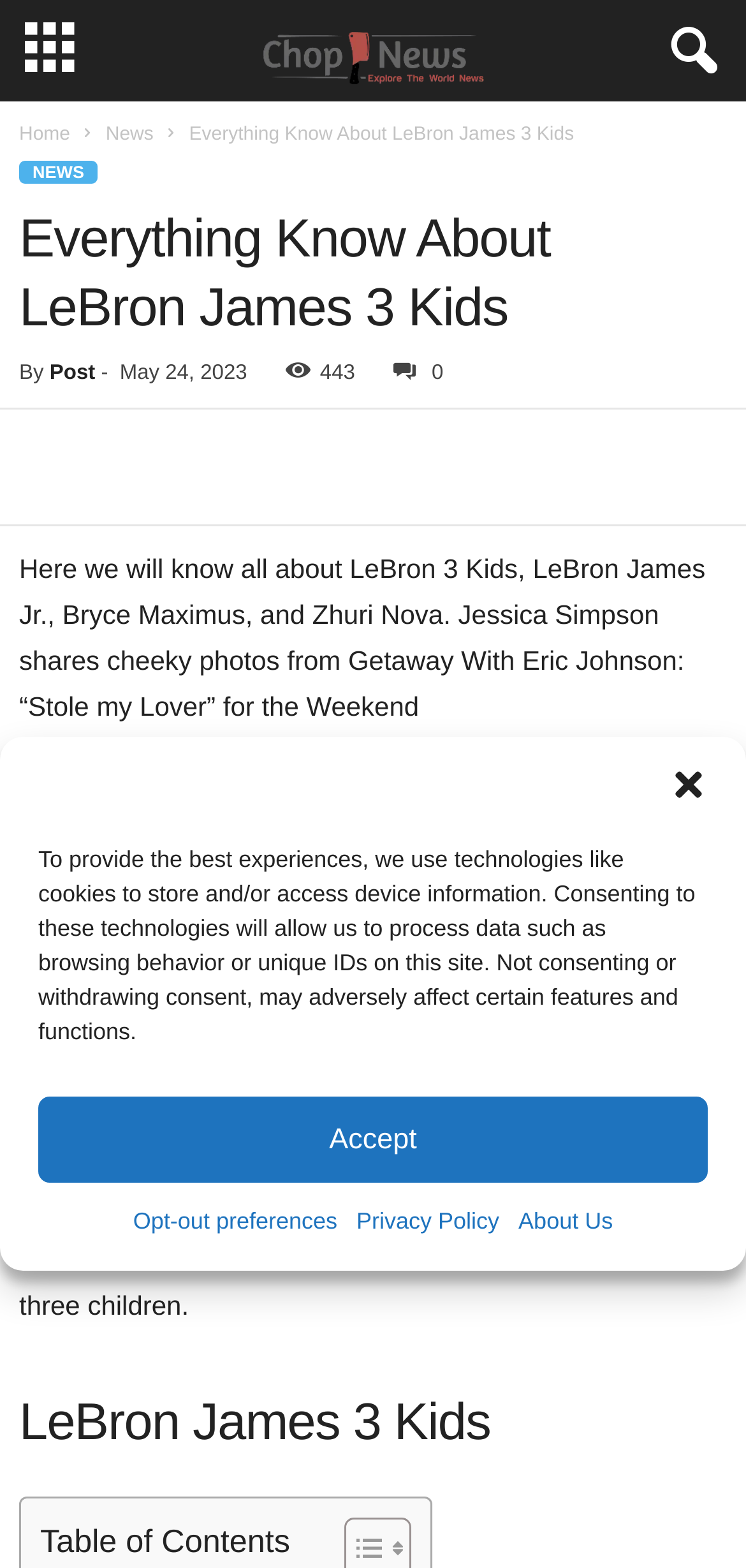Please find the top heading of the webpage and generate its text.

Everything Know About LeBron James 3 Kids